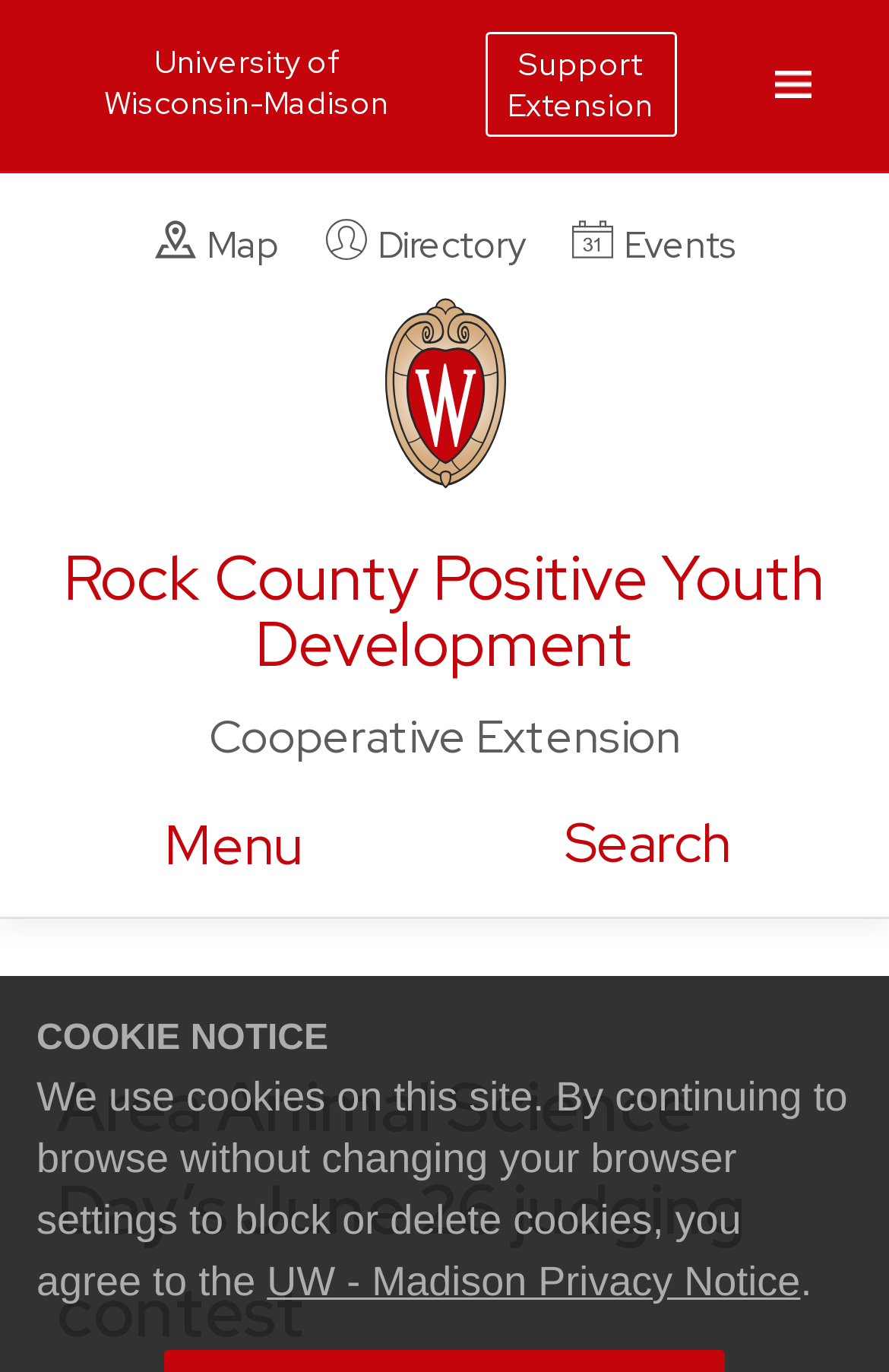Please identify the bounding box coordinates of where to click in order to follow the instruction: "view map".

[0.173, 0.16, 0.314, 0.199]